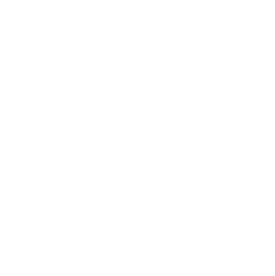What type of e-liquid is being promoted?
Craft a detailed and extensive response to the question.

The type of e-liquid can be identified by analyzing the product description, which mentions that 'RED GOST BY RUTHLESS VAPOR' is a nicotine salt e-liquid, indicating its specific characteristics and features.